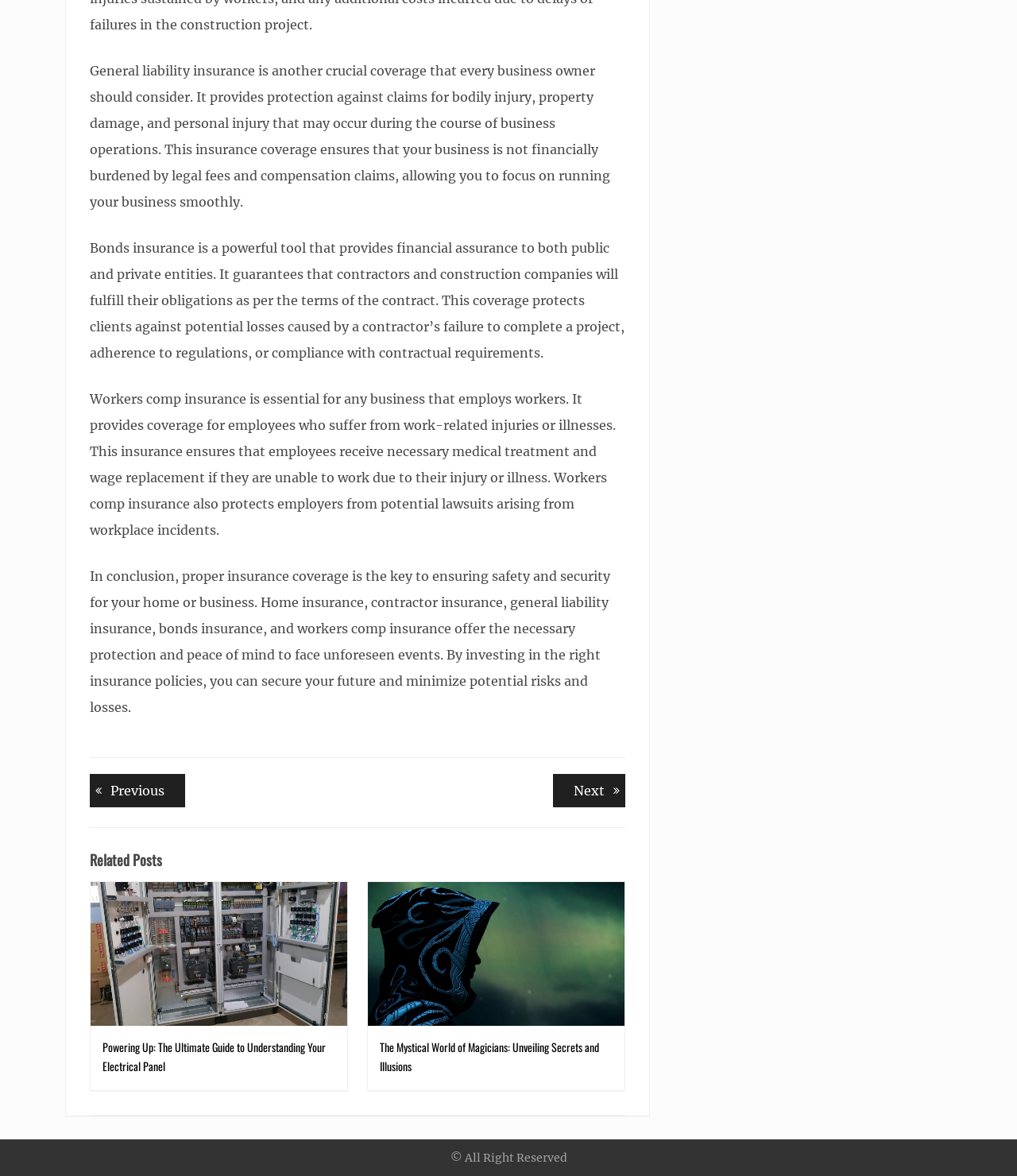Provide a brief response to the question using a single word or phrase: 
What is the purpose of bonds insurance?

Financial assurance